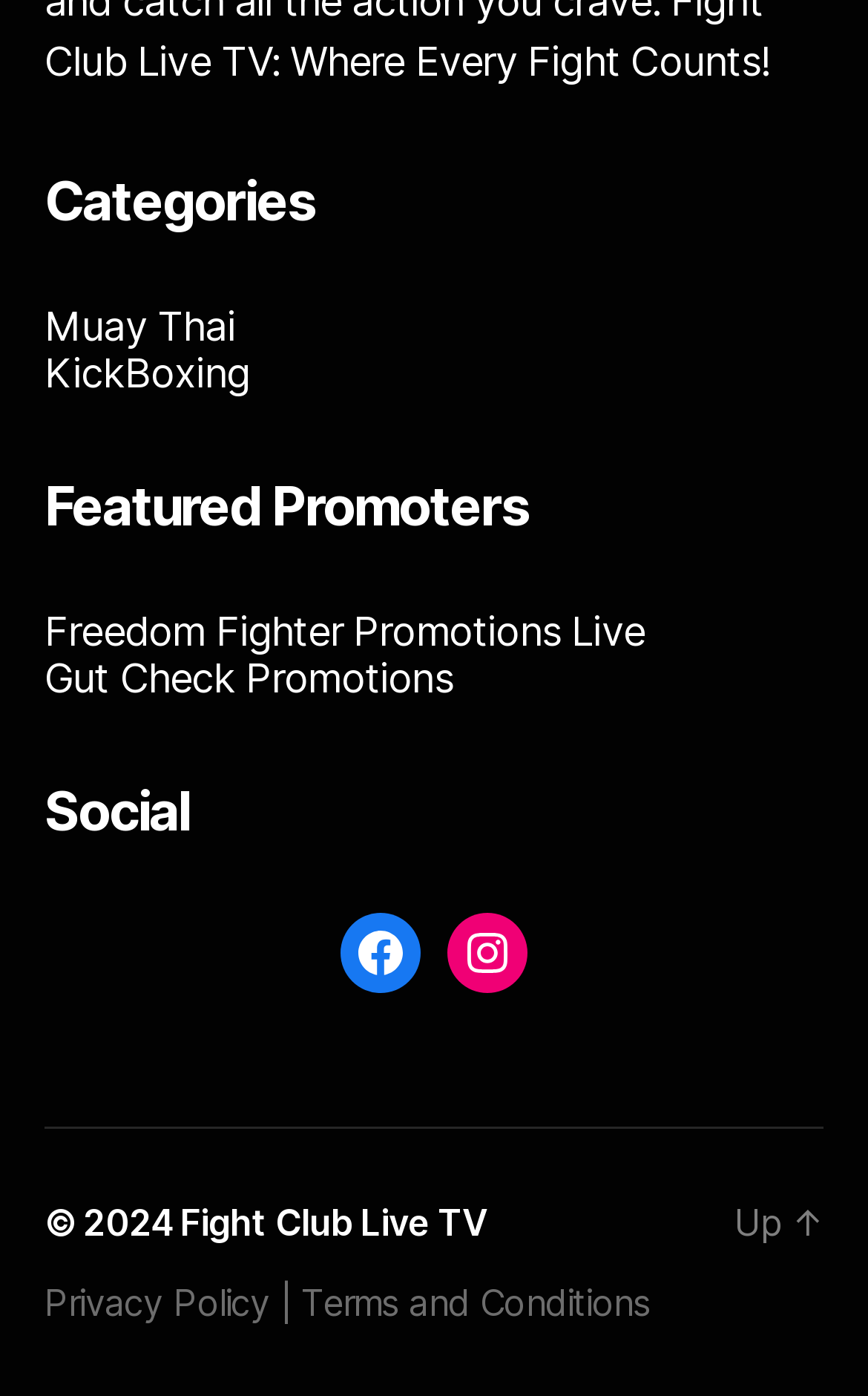How many social media links are there?
From the screenshot, provide a brief answer in one word or phrase.

2